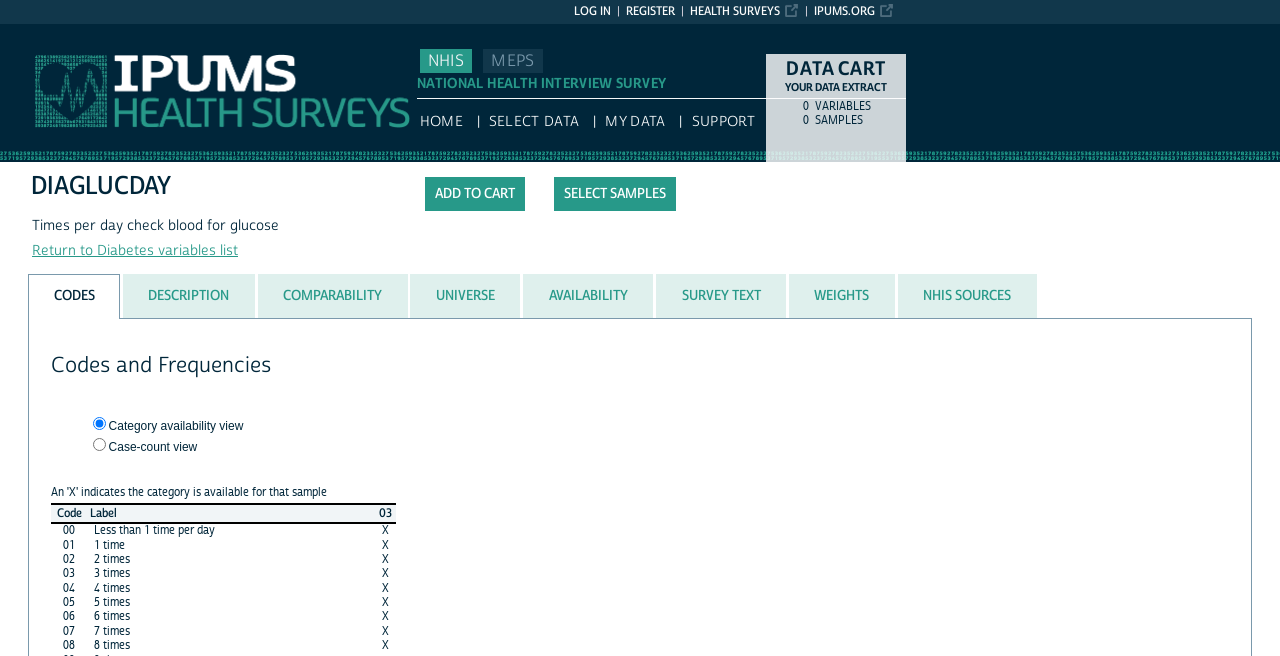Can you specify the bounding box coordinates for the region that should be clicked to fulfill this instruction: "Buy this leather strap".

None